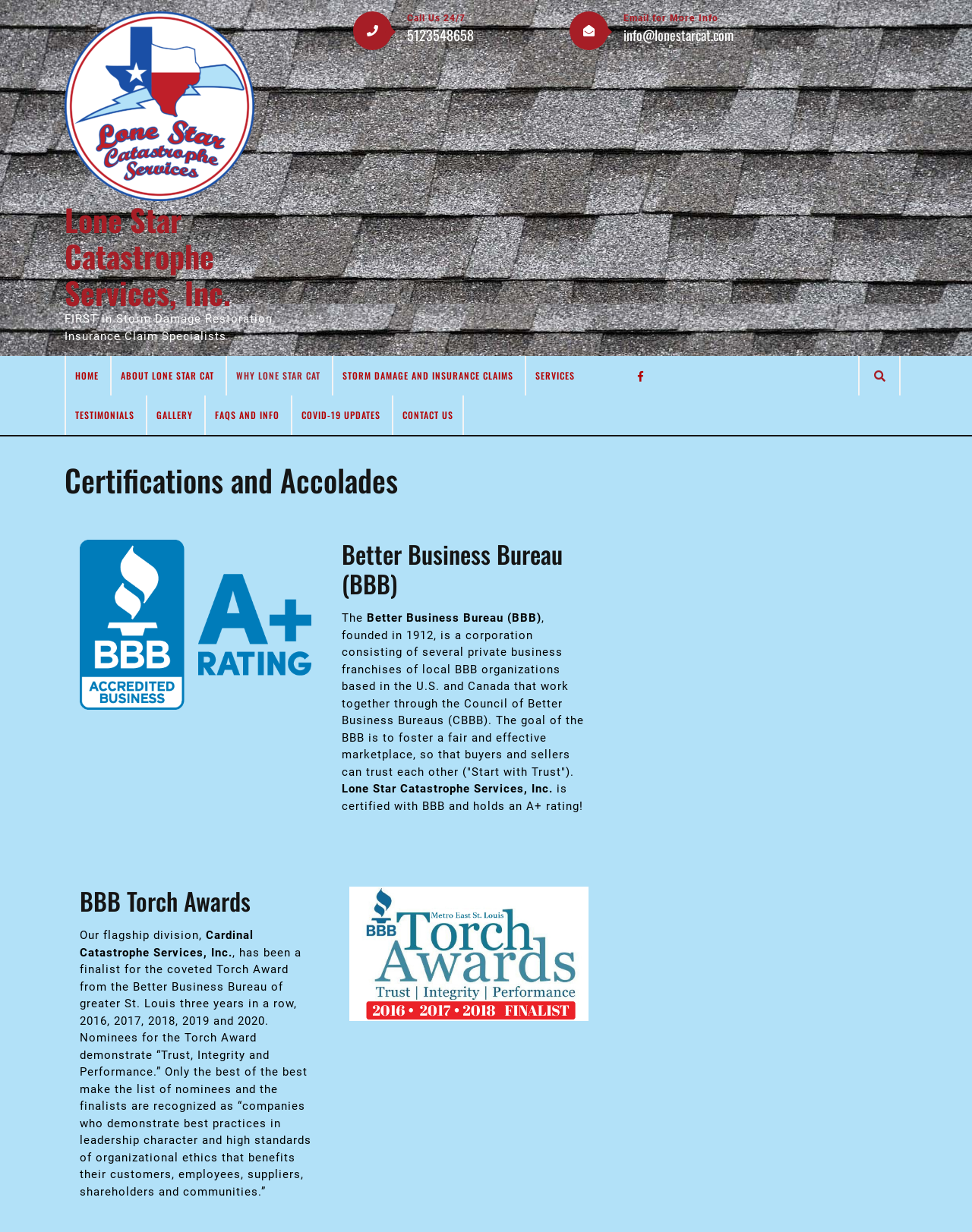What is the primary heading on this webpage?

Lone Star Catastrophe Services, Inc.